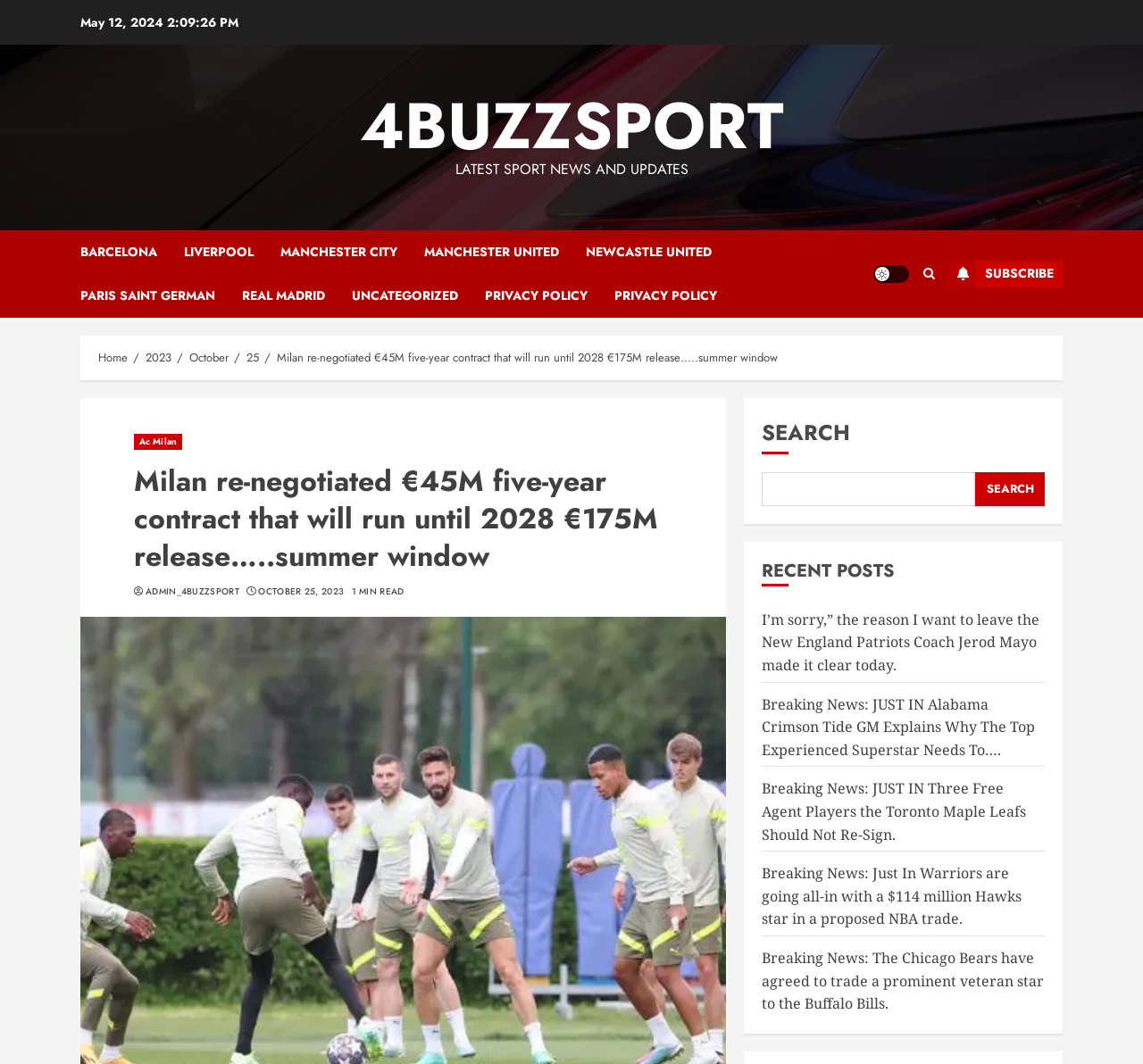Please provide the bounding box coordinates for the element that needs to be clicked to perform the following instruction: "Click on the 'Breaking News: JUST IN Alabama Crimson Tide GM Explains Why The Top Experienced Superstar Needs To….' link". The coordinates should be given as four float numbers between 0 and 1, i.e., [left, top, right, bottom].

[0.667, 0.652, 0.906, 0.715]